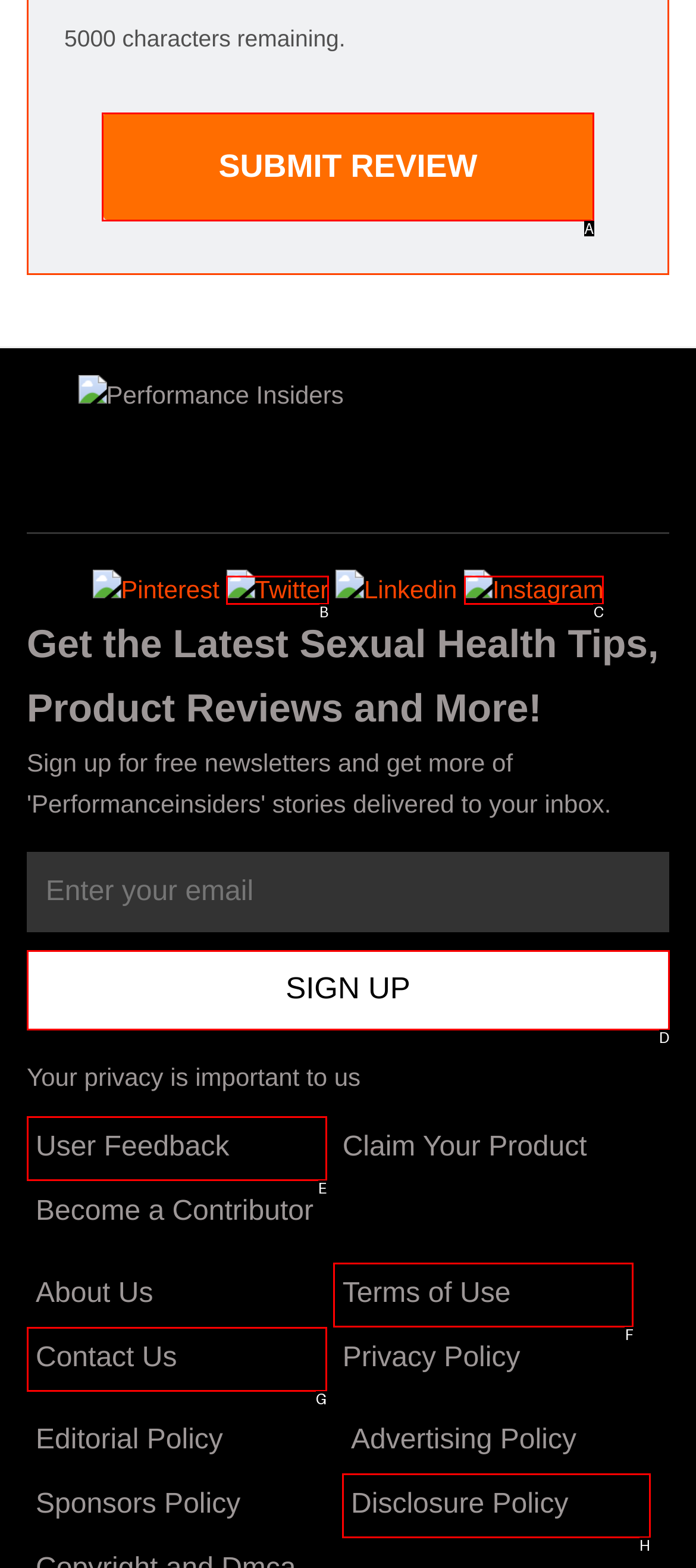Indicate which lettered UI element to click to fulfill the following task: Click Submit Review
Provide the letter of the correct option.

A